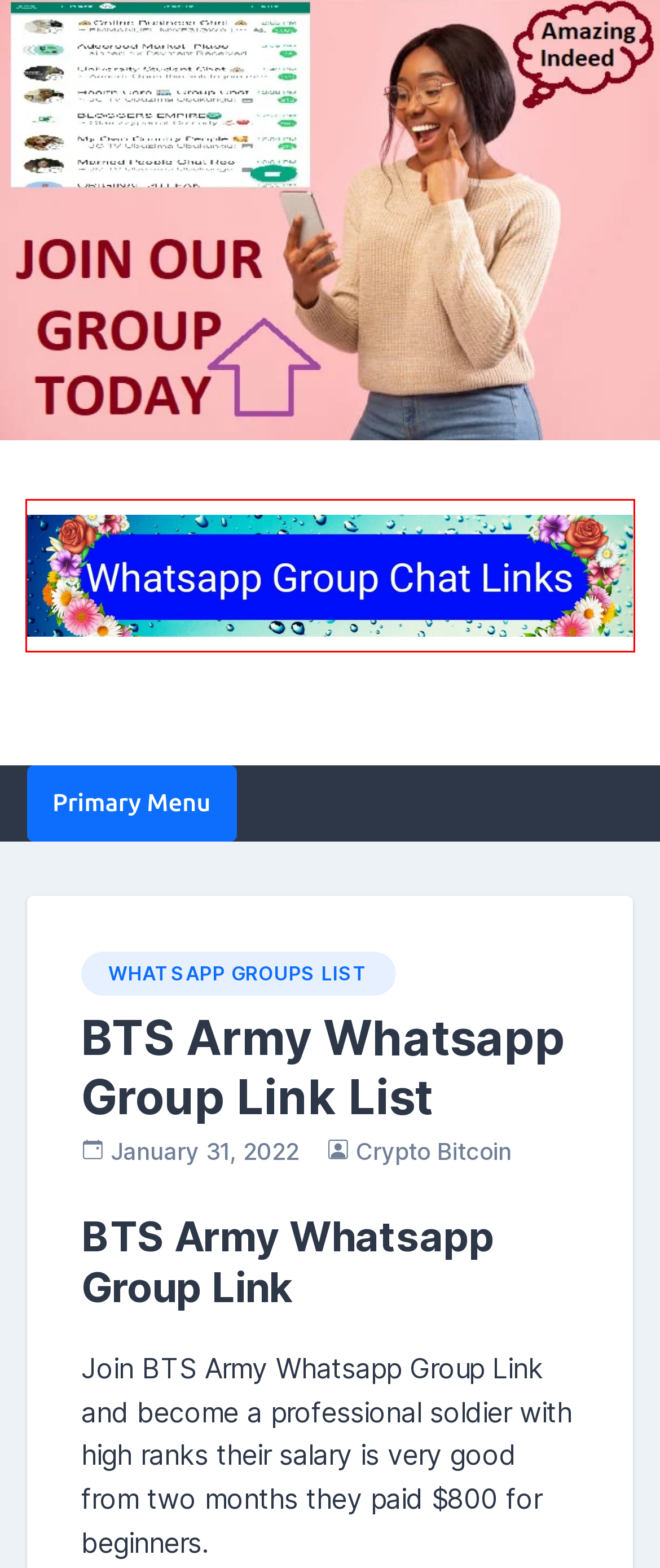Look at the given screenshot of a webpage with a red rectangle bounding box around a UI element. Pick the description that best matches the new webpage after clicking the element highlighted. The descriptions are:
A. Triggered Insaan Phone Number | WhatsApp Number | Email Address 914290 - WhatsApp Group Links
B. Crazy XYZ Phone Number | WhatsApp Number | Email Address 9164550 - WhatsApp Group Links
C. My Korean Hub - Share Your Group Links With Us
D. Crypto Currency - WhatsApp Group Links
E. Fukra Insaan Phone Number | WhatsApp Number | Email Address 9158540 - WhatsApp Group Links
F. Forex Trading Investment Review For Cryptocurrency 2022 - WhatsApp Group Links
G. WhatsApp Group Links 2024 | Connect Girls & Boys - WhatsApp Group Links
H. Today's News - WhatsApp Group Links

G